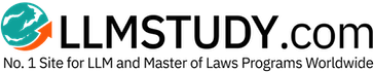Paint a vivid picture with your words by describing the image in detail.

The image features the logo of LLMStudy.com, prominently displaying the slogan "No. 1 Site for LLM and Master of Laws Programs Worldwide." The logo combines a stylized globe in teal and orange, symbolizing global reach and connectivity, alongside a clean, modern typography. This branding emphasizes the website's commitment to providing comprehensive information and resources for prospective students interested in Master of Laws (LLM) programs across the globe.